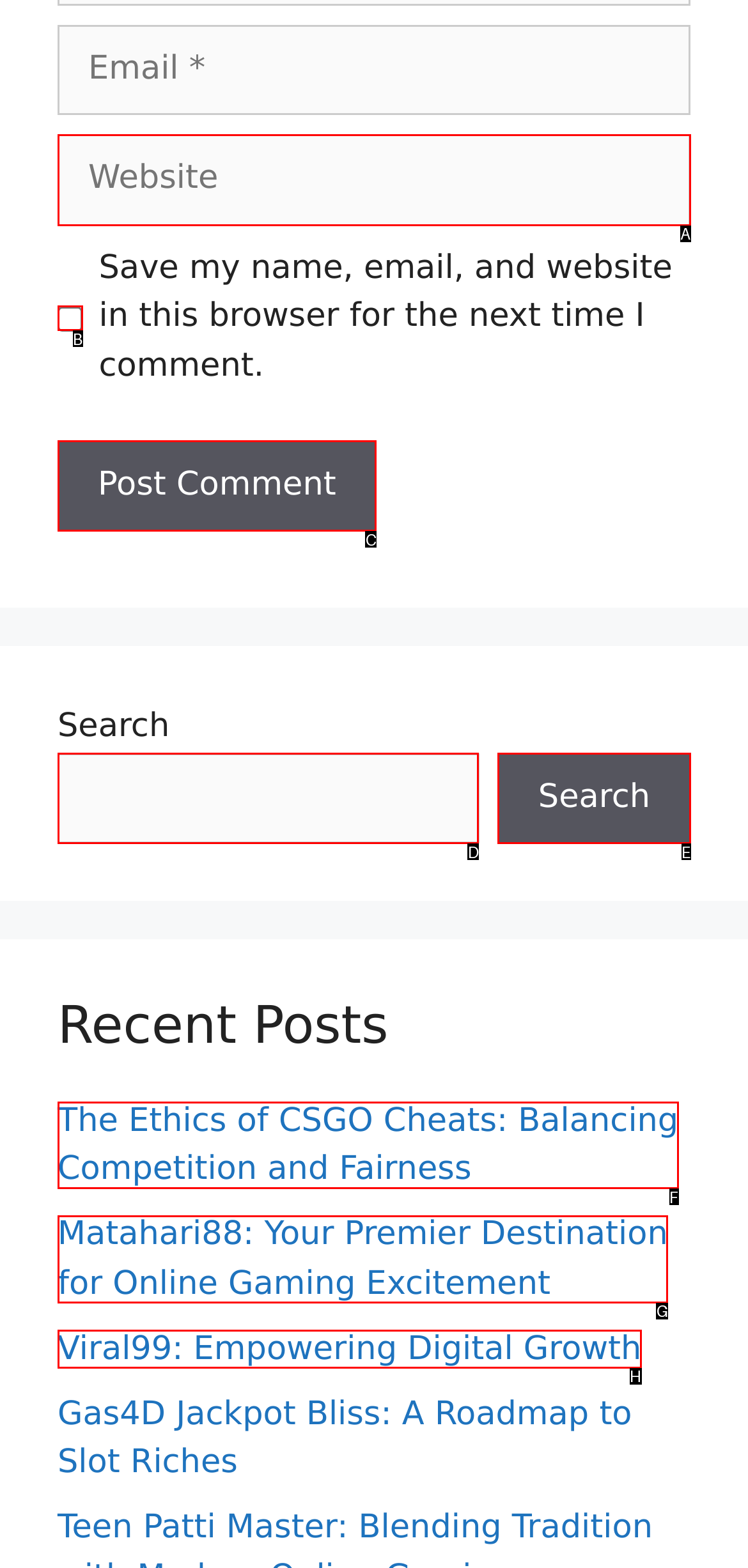Identify the HTML element that corresponds to the description: Search Provide the letter of the correct option directly.

E